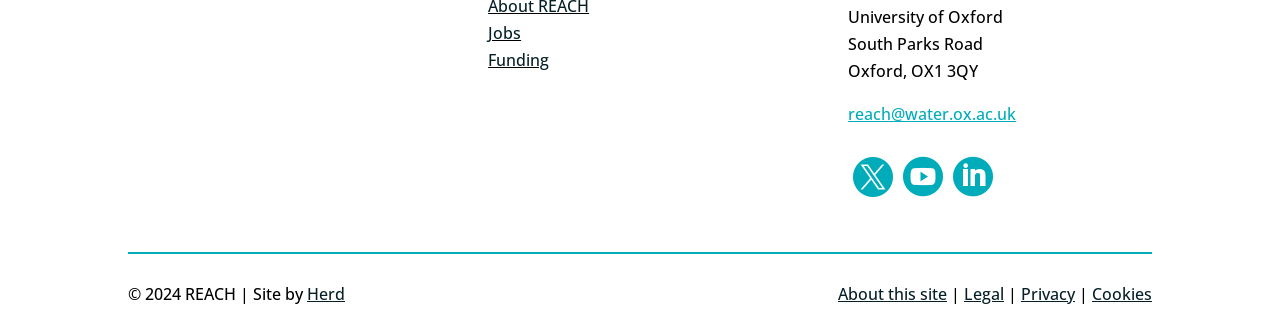Please pinpoint the bounding box coordinates for the region I should click to adhere to this instruction: "Learn about the site".

[0.655, 0.847, 0.74, 0.913]